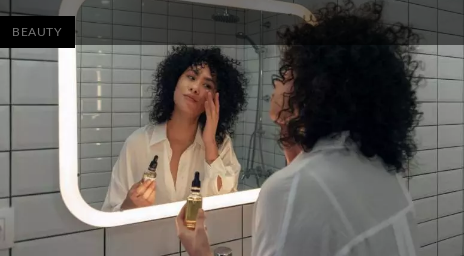Create a detailed narrative of what is happening in the image.

In a serene bathroom setting, a woman with beautiful, curly hair is engaged in her skincare routine. She stands in front of a bright, illuminated mirror, holding a dropper bottle of serum while gently applying it to her face. Her expression reflects both concentration and a sense of calm as she applies the product, showcasing an emphasis on self-care and beauty practices. The modern, tiled background complements her casual yet stylish outfit, consisting of a loose, white shirt. The image conveys a warm and inviting atmosphere, highlighting the significance of beauty rituals in everyday life. This visual captures the essence of taking time for oneself in the realm of personal care, specifically focusing on skincare.